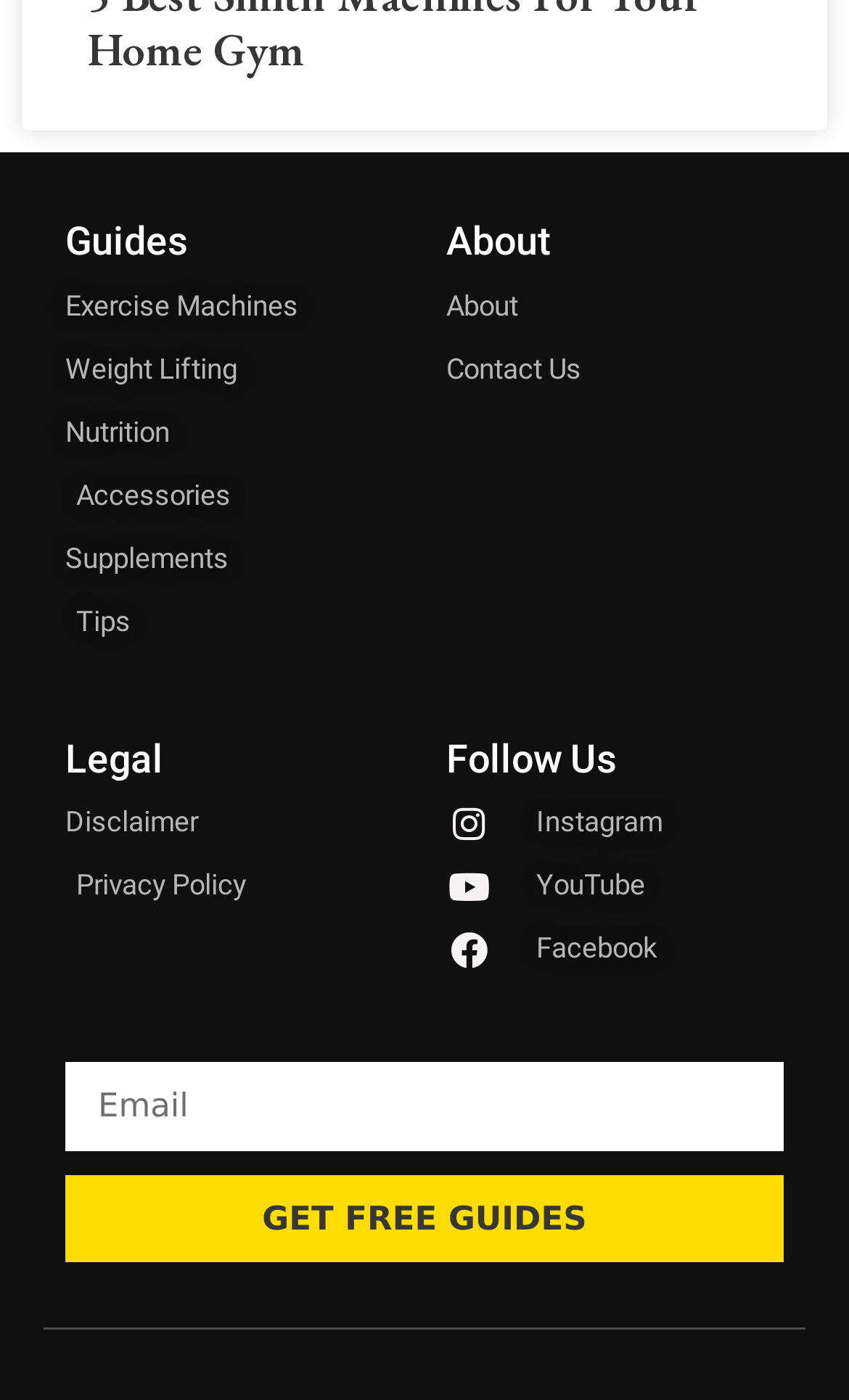What is the first link under the 'Guides' heading?
Using the visual information, respond with a single word or phrase.

Exercise Machines